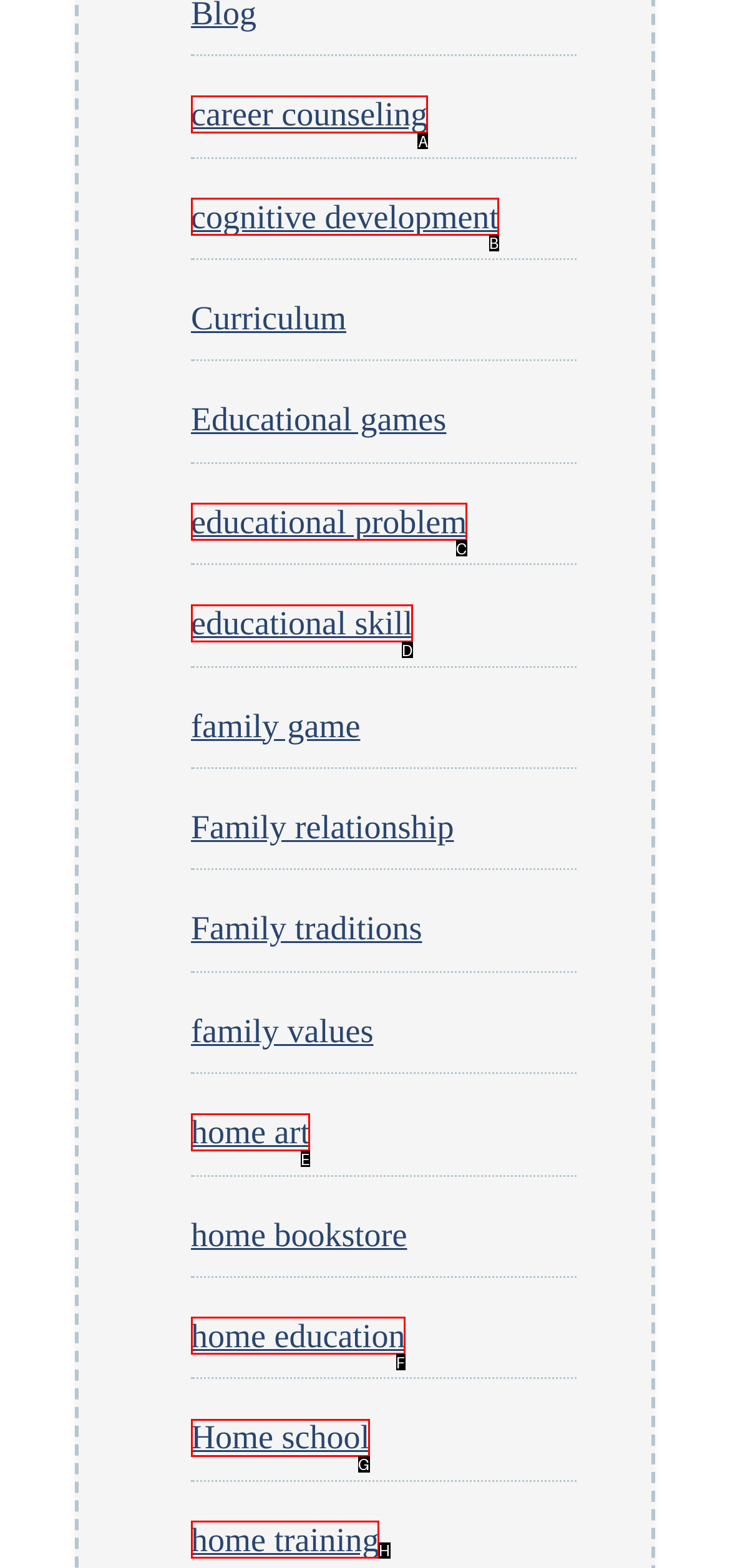Tell me the correct option to click for this task: explore career counseling
Write down the option's letter from the given choices.

A